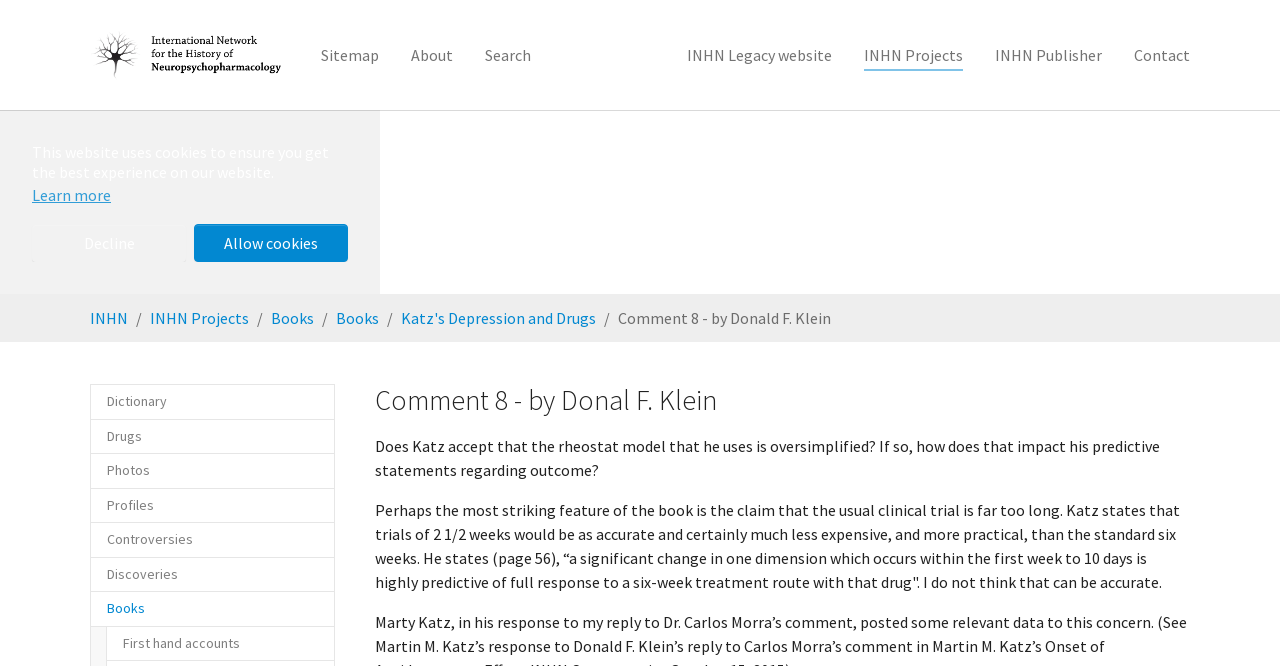Find the bounding box coordinates of the clickable element required to execute the following instruction: "Buy cannabis seeds online UK". Provide the coordinates as four float numbers between 0 and 1, i.e., [left, top, right, bottom].

None